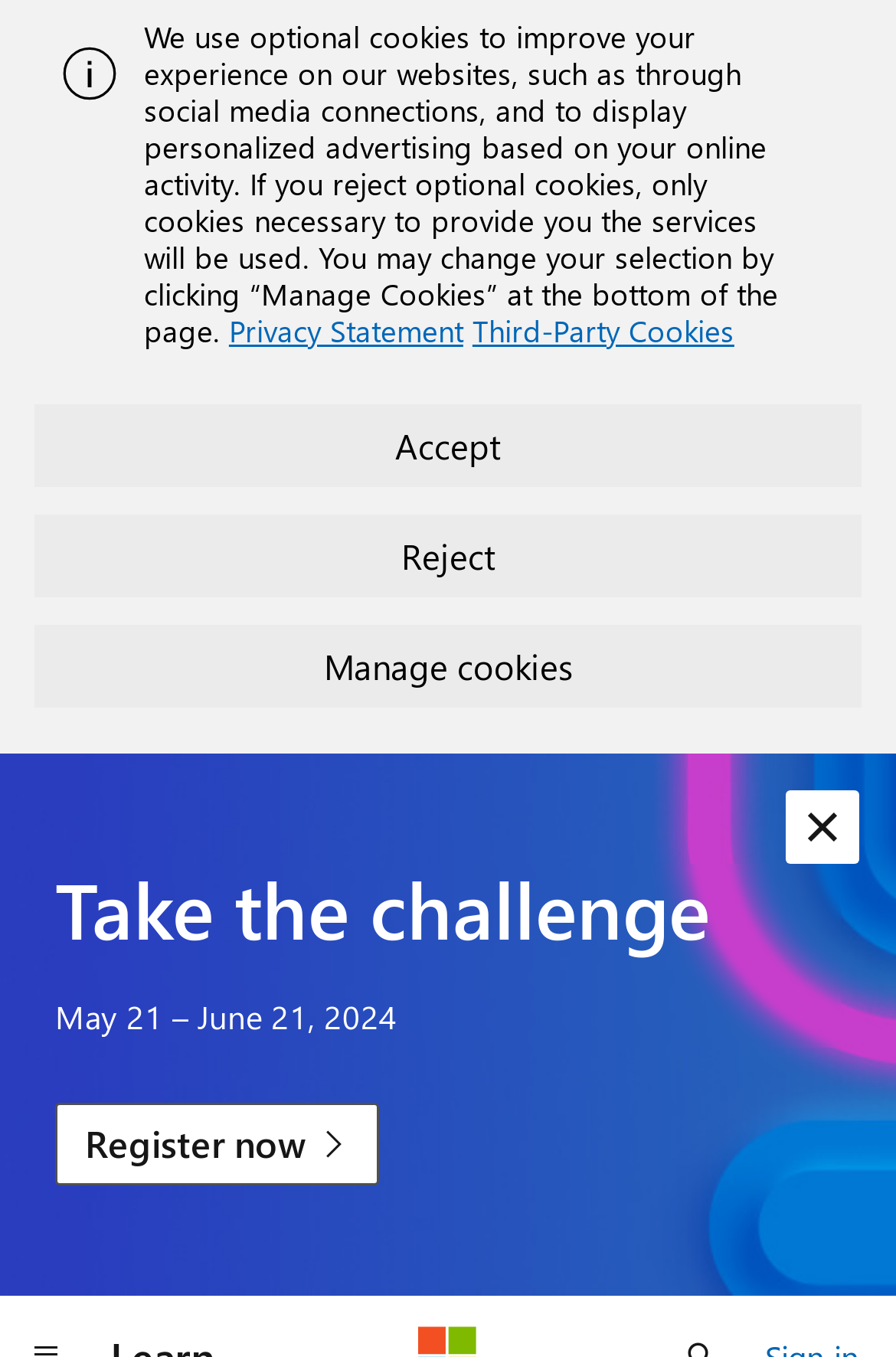Determine the webpage's heading and output its text content.

Key Vault authentication